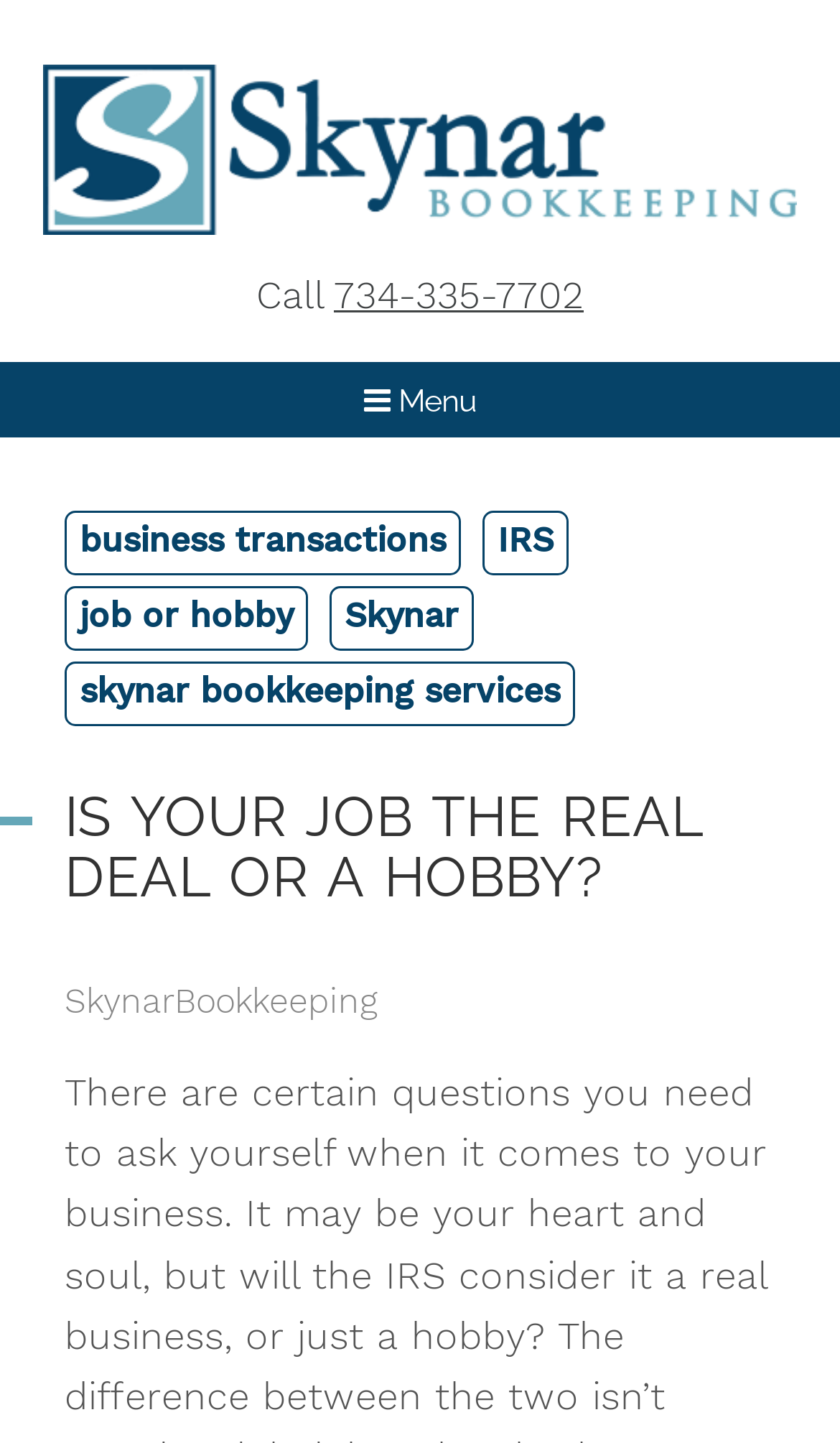Create a full and detailed caption for the entire webpage.

The webpage is about Skynar Bookkeeping, with a focus on determining whether a job is a real deal or a hobby. At the top, there is a link to Skynar Bookkeeping, accompanied by an image with the same name. Below this, there is a call-to-action section with a "Call" button and a phone number, 734-335-7702, to the right of it. 

To the right of the call-to-action section, there is a navigation toggle button labeled "Menu". 

The main content of the webpage is divided into two sections. The first section is a list of four terms, each with a link: "business transactions", "IRS", "job or hobby", and "Skynar". These terms are arranged vertically, with the first two on the left side and the last two on the right side. 

Below this list, there is a heading that asks the question "IS YOUR JOB THE REAL DEAL OR A HOBBY?" in a larger font. Underneath the heading, there is a text "SkynarBookkeeping" that spans about half of the page width.